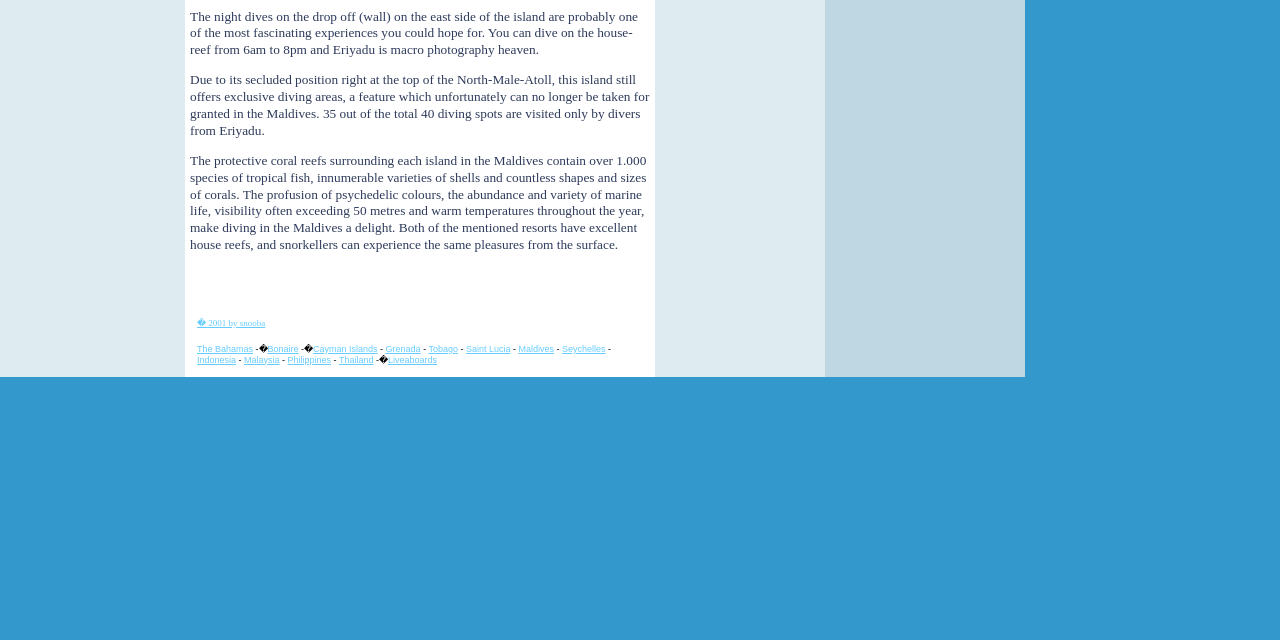Find the UI element described as: "� 2001 by snooba" and predict its bounding box coordinates. Ensure the coordinates are four float numbers between 0 and 1, [left, top, right, bottom].

[0.154, 0.497, 0.207, 0.512]